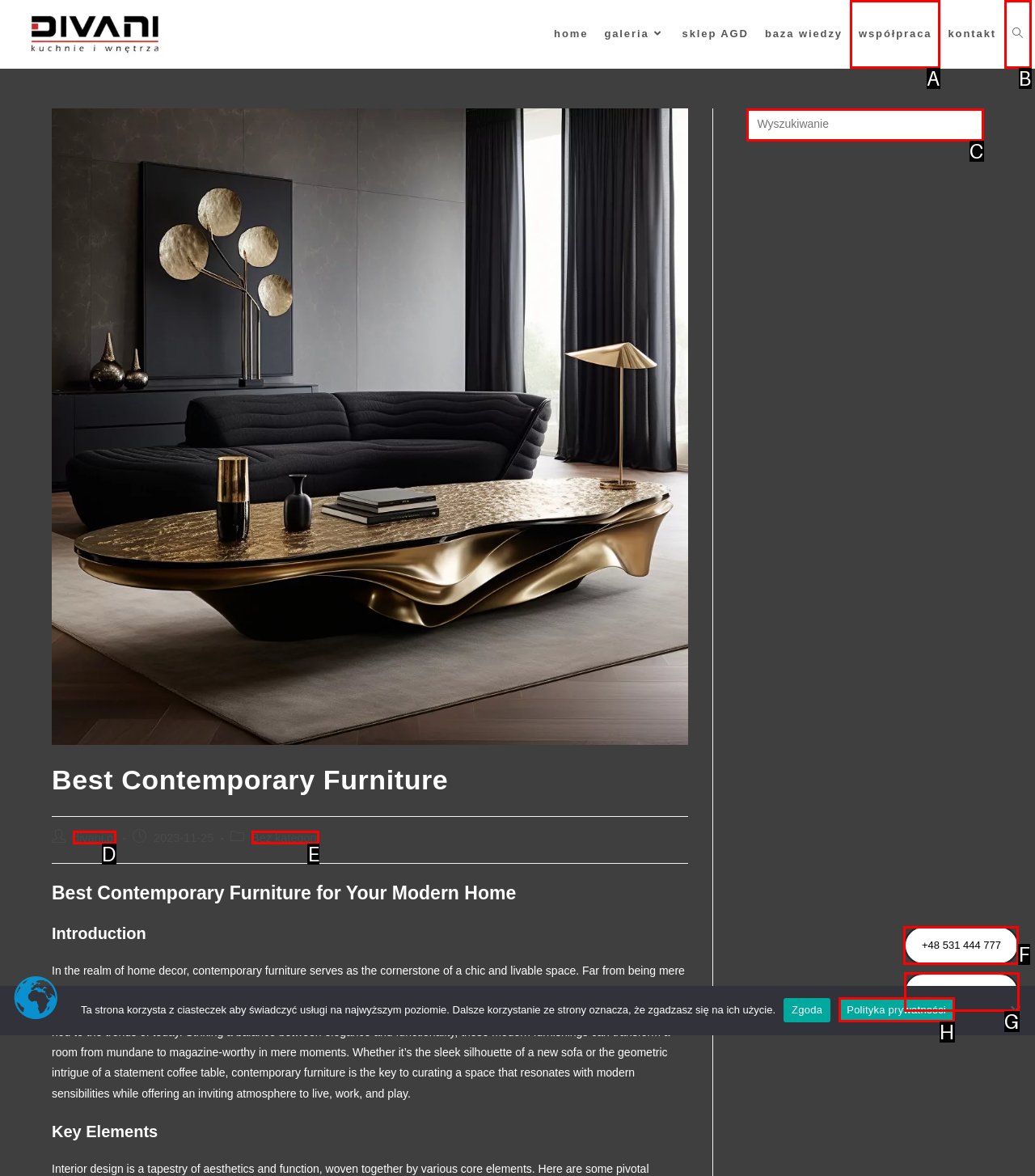Given the task: Contact us by phone, point out the letter of the appropriate UI element from the marked options in the screenshot.

F